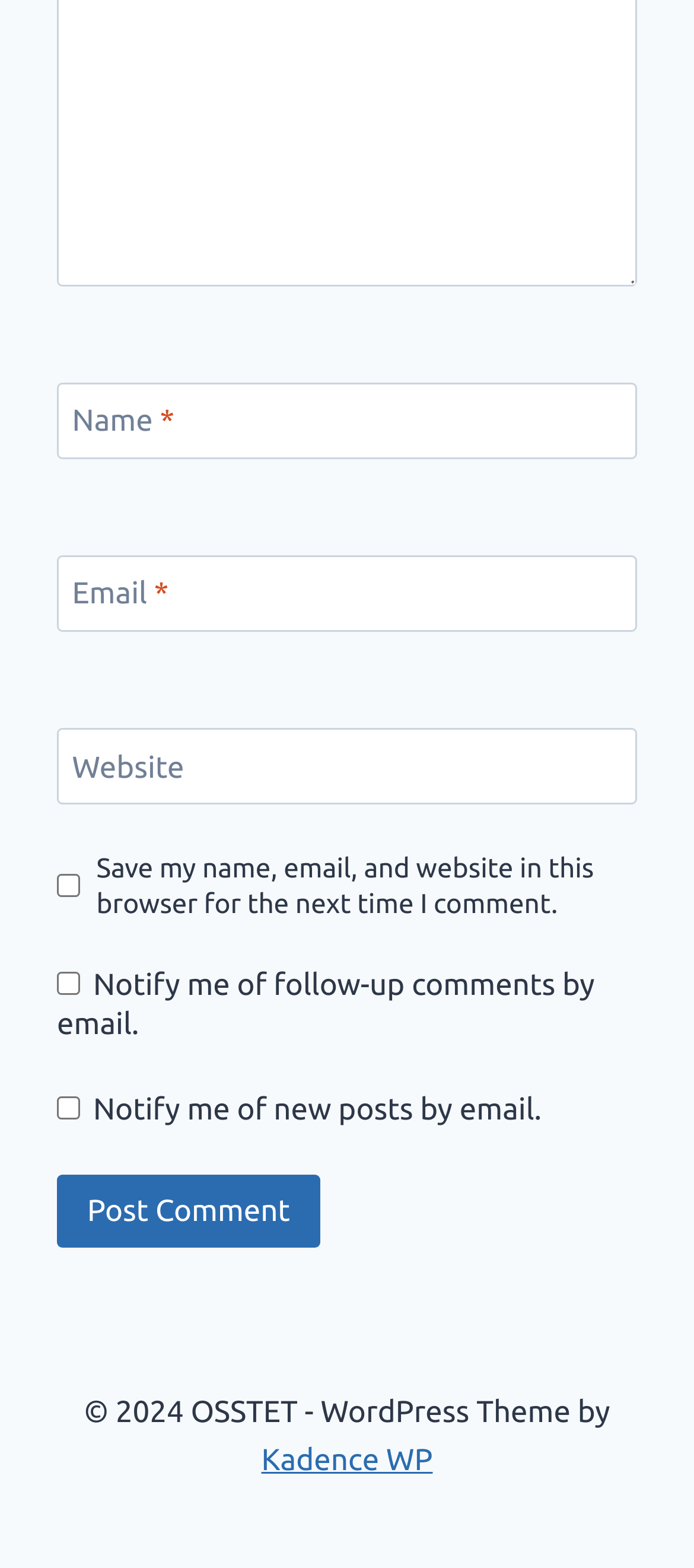Provide a one-word or short-phrase answer to the question:
What is the theme of the WordPress website?

Kadence WP